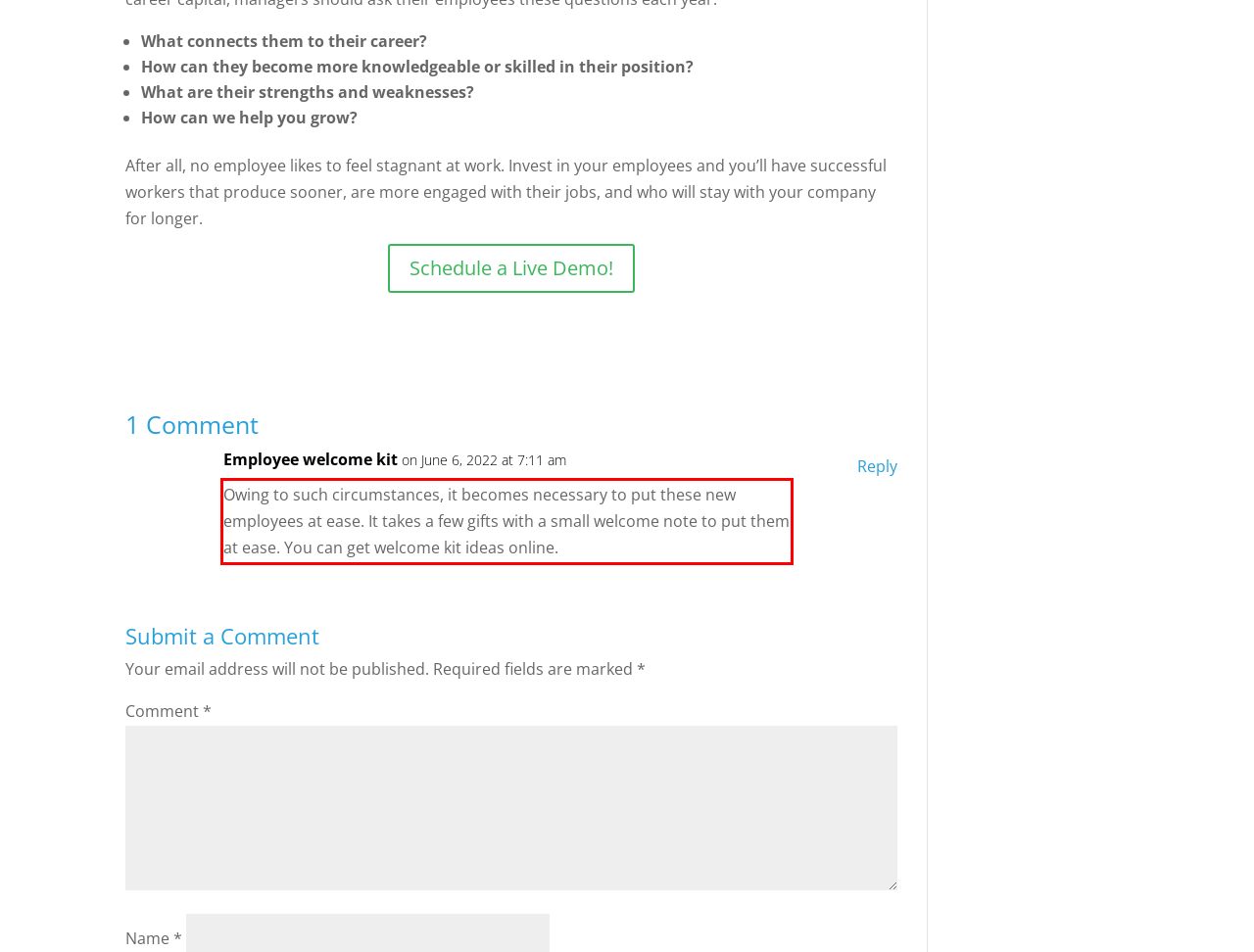Extract and provide the text found inside the red rectangle in the screenshot of the webpage.

Owing to such circumstances, it becomes necessary to put these new employees at ease. It takes a few gifts with a small welcome note to put them at ease. You can get welcome kit ideas online.